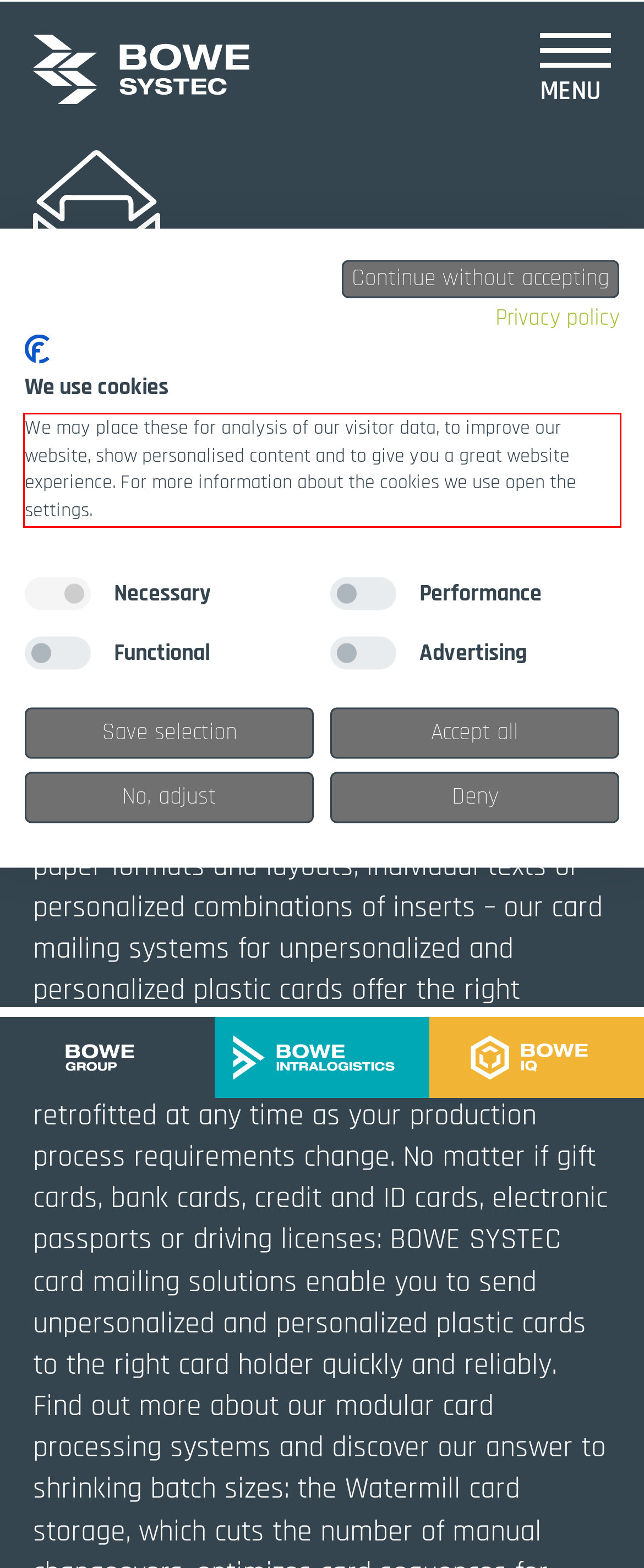You are provided with a screenshot of a webpage that includes a red bounding box. Extract and generate the text content found within the red bounding box.

We may place these for analysis of our visitor data, to improve our website, show personalised content and to give you a great website experience. For more information about the cookies we use open the settings.